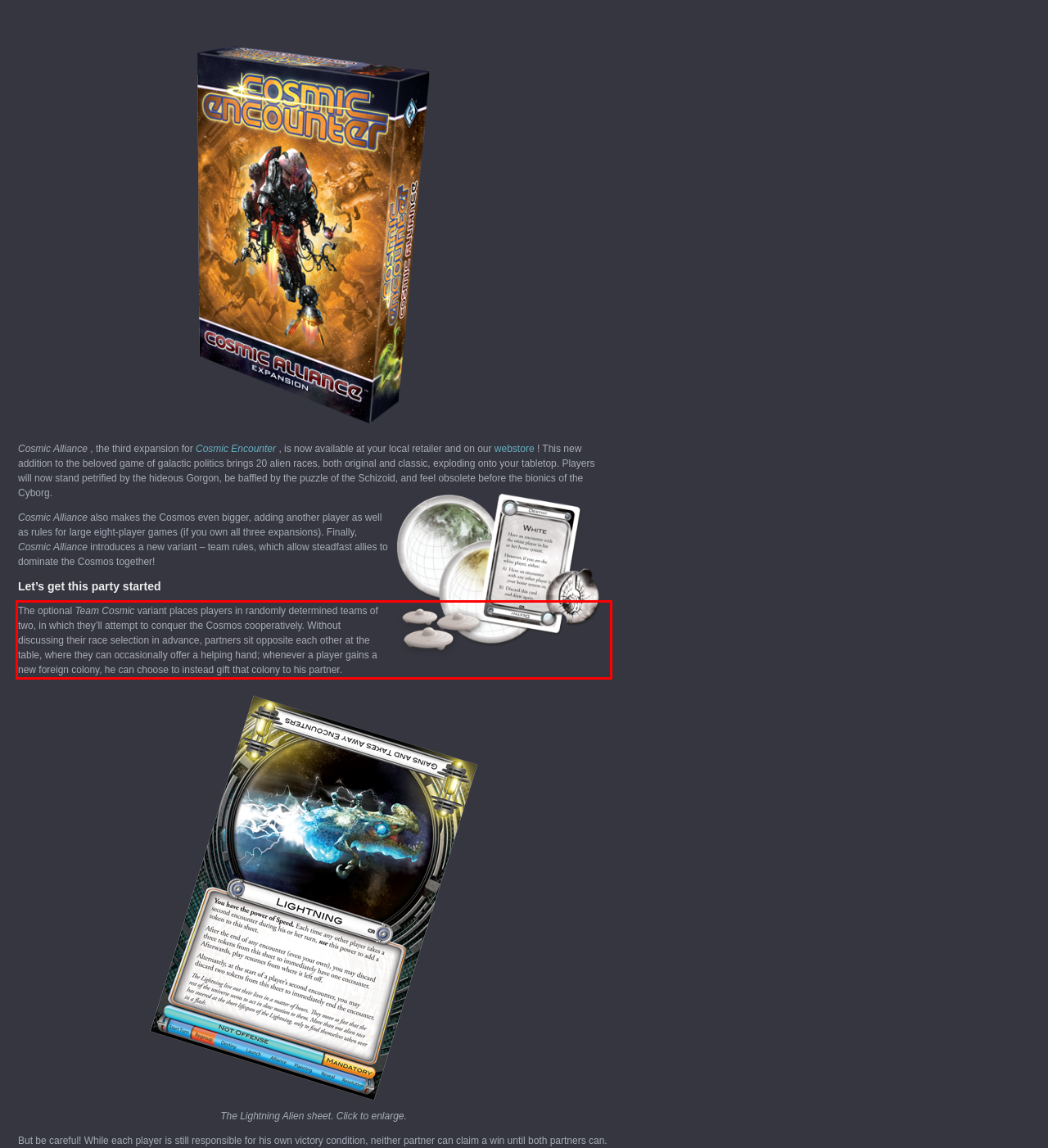Please identify and extract the text content from the UI element encased in a red bounding box on the provided webpage screenshot.

The optional Team Cosmic variant places players in randomly determined teams of two, in which they’ll attempt to conquer the Cosmos cooperatively. Without discussing their race selection in advance, partners sit opposite each other at the table, where they can occasionally offer a helping hand; whenever a player gains a new foreign colony, he can choose to instead gift that colony to his partner.